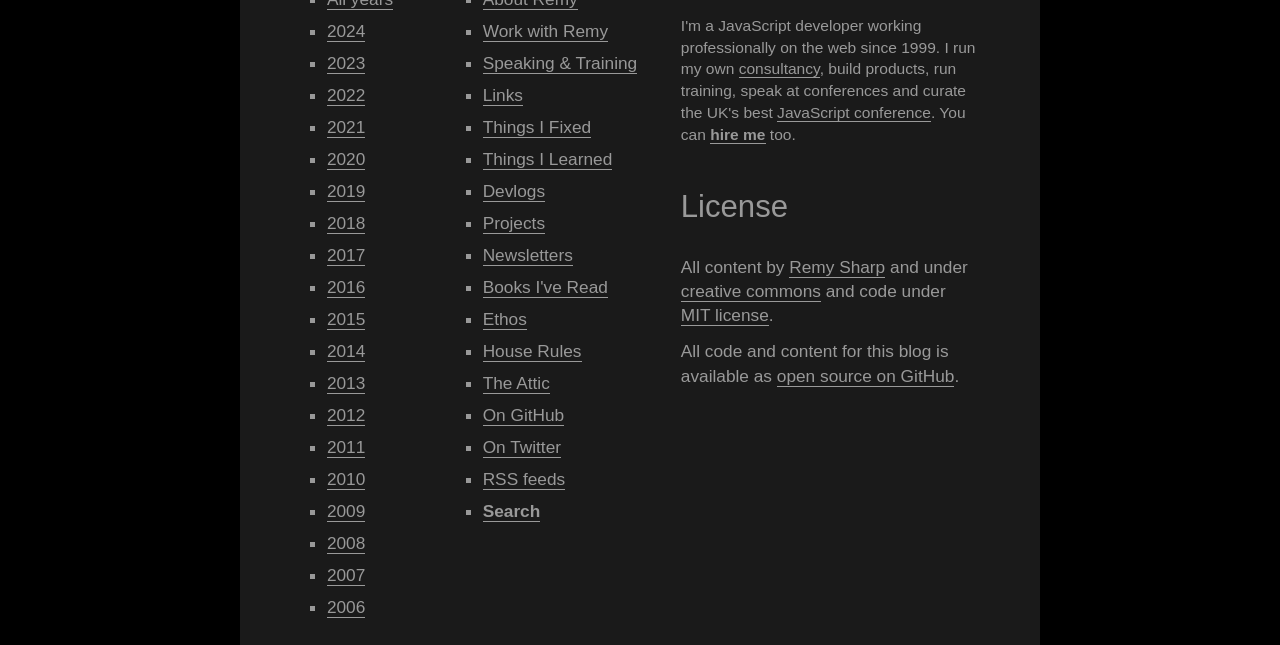Identify the bounding box for the UI element specified in this description: "RSS feeds". The coordinates must be four float numbers between 0 and 1, formatted as [left, top, right, bottom].

[0.377, 0.727, 0.442, 0.759]